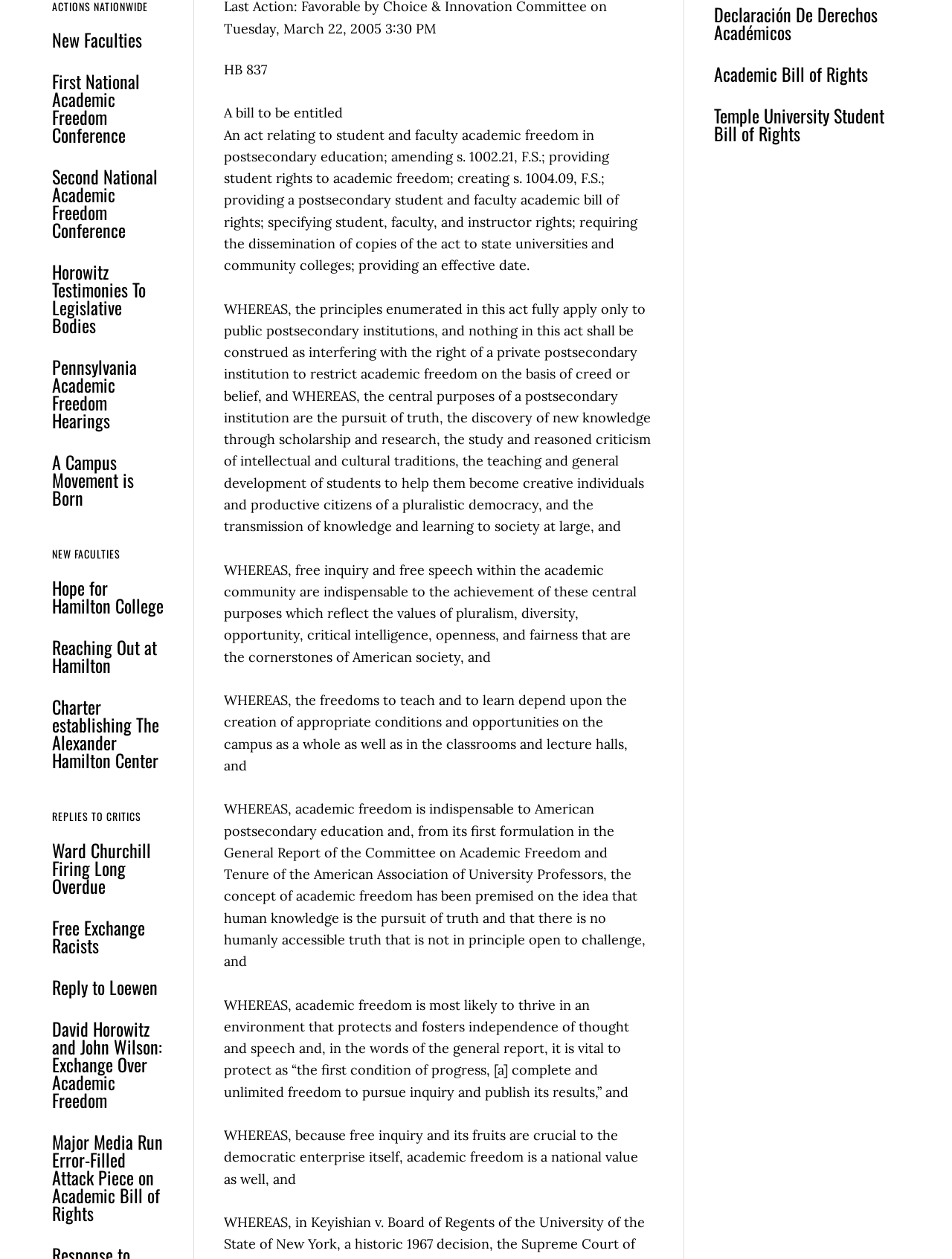Given the element description "Declaración De Derechos Académicos", identify the bounding box of the corresponding UI element.

[0.75, 0.0, 0.922, 0.036]